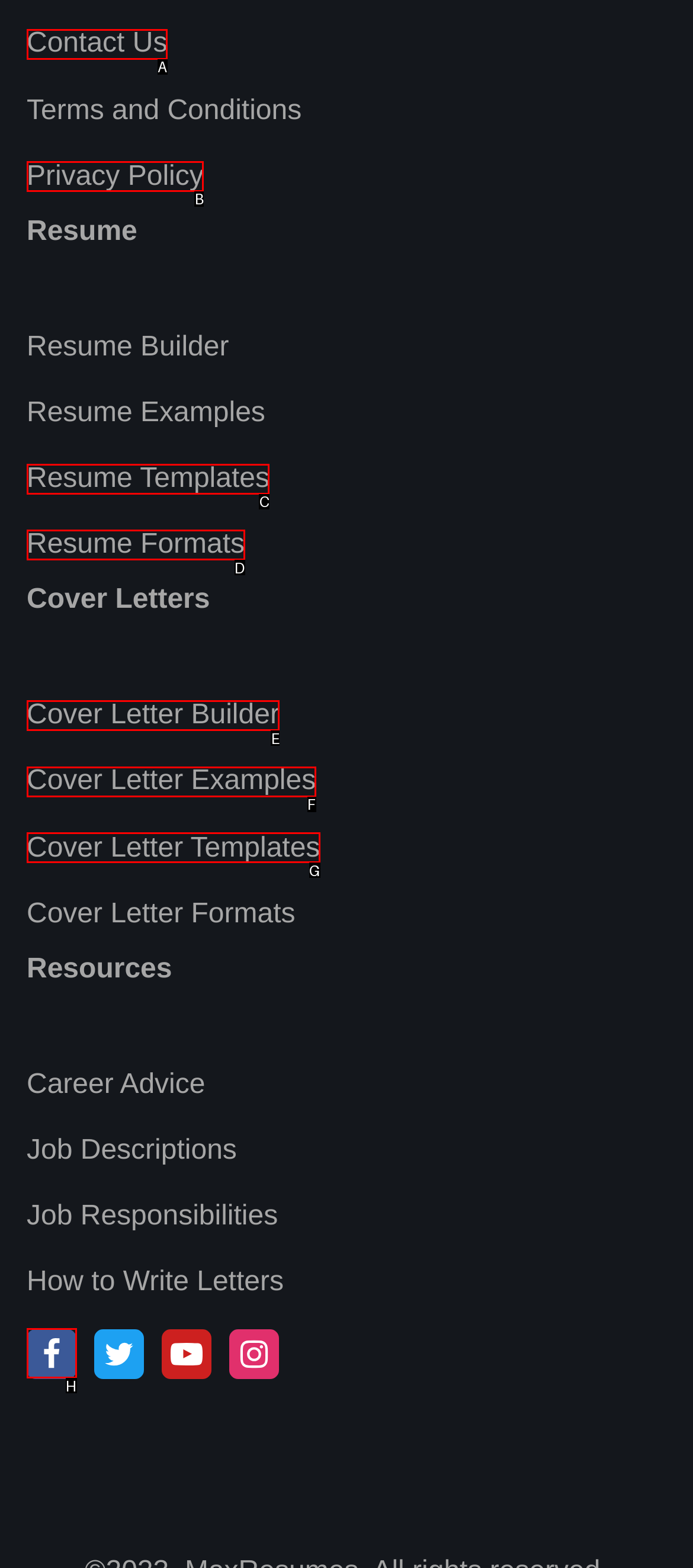From the given choices, determine which HTML element matches the description: Cover Letter Templates. Reply with the appropriate letter.

G